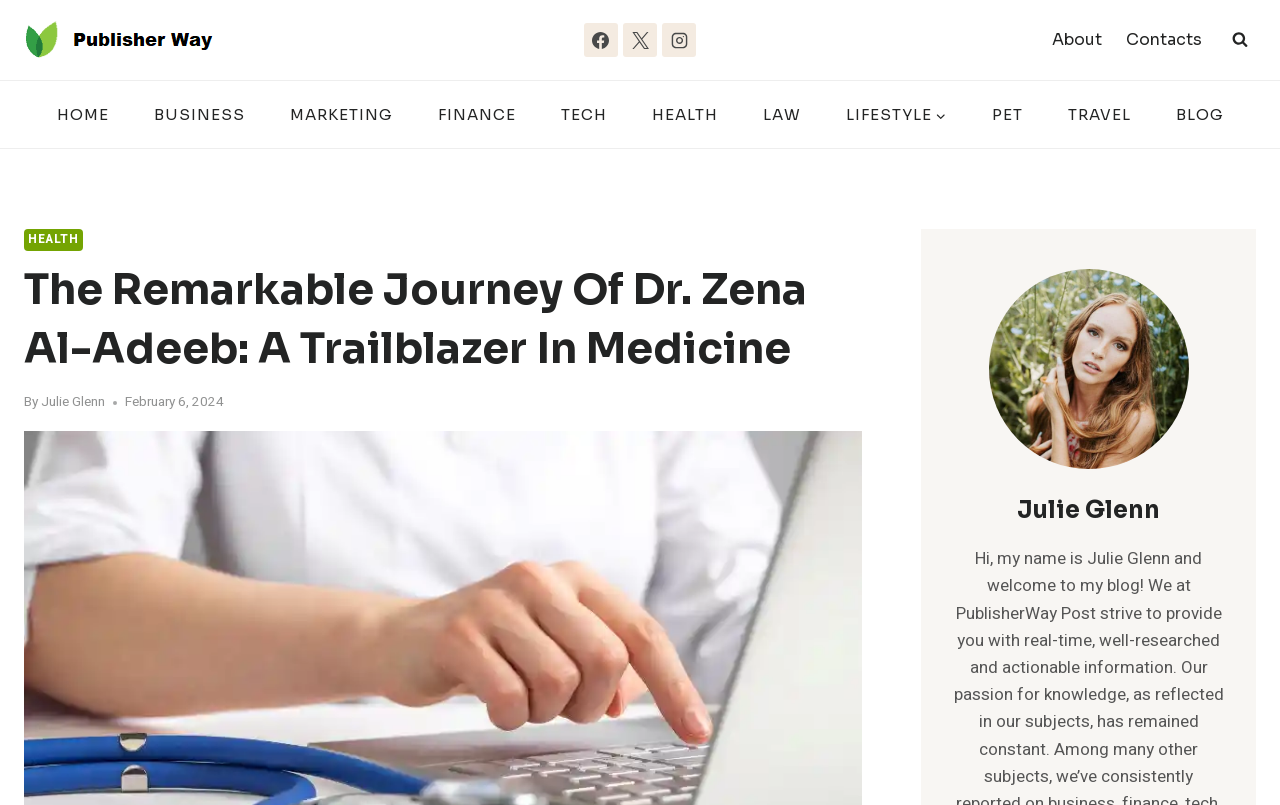Please specify the bounding box coordinates of the clickable region necessary for completing the following instruction: "Check contacts". The coordinates must consist of four float numbers between 0 and 1, i.e., [left, top, right, bottom].

[0.87, 0.022, 0.948, 0.078]